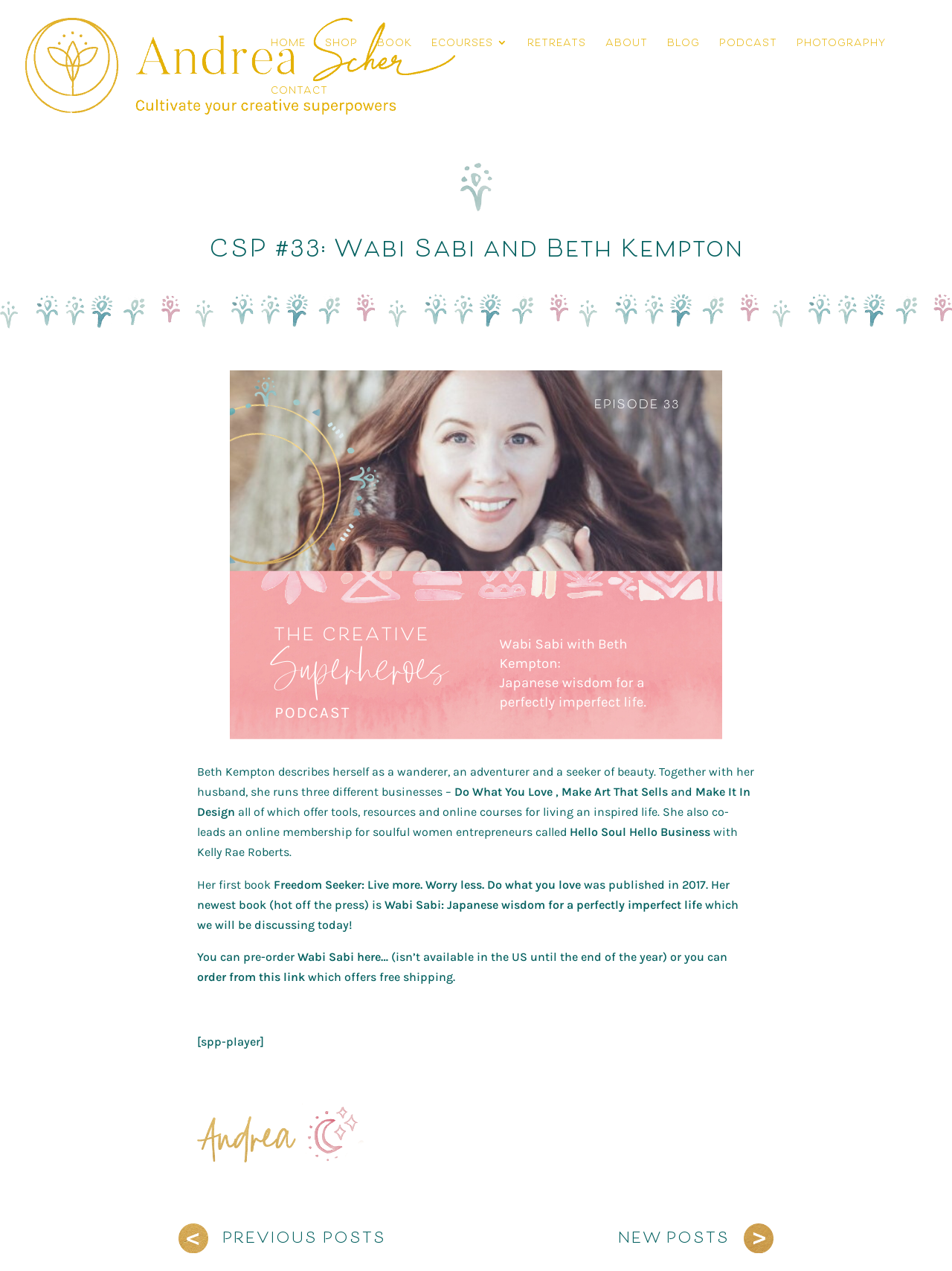Find the bounding box coordinates for the HTML element described as: "Retreats". The coordinates should consist of four float values between 0 and 1, i.e., [left, top, right, bottom].

[0.554, 0.029, 0.616, 0.067]